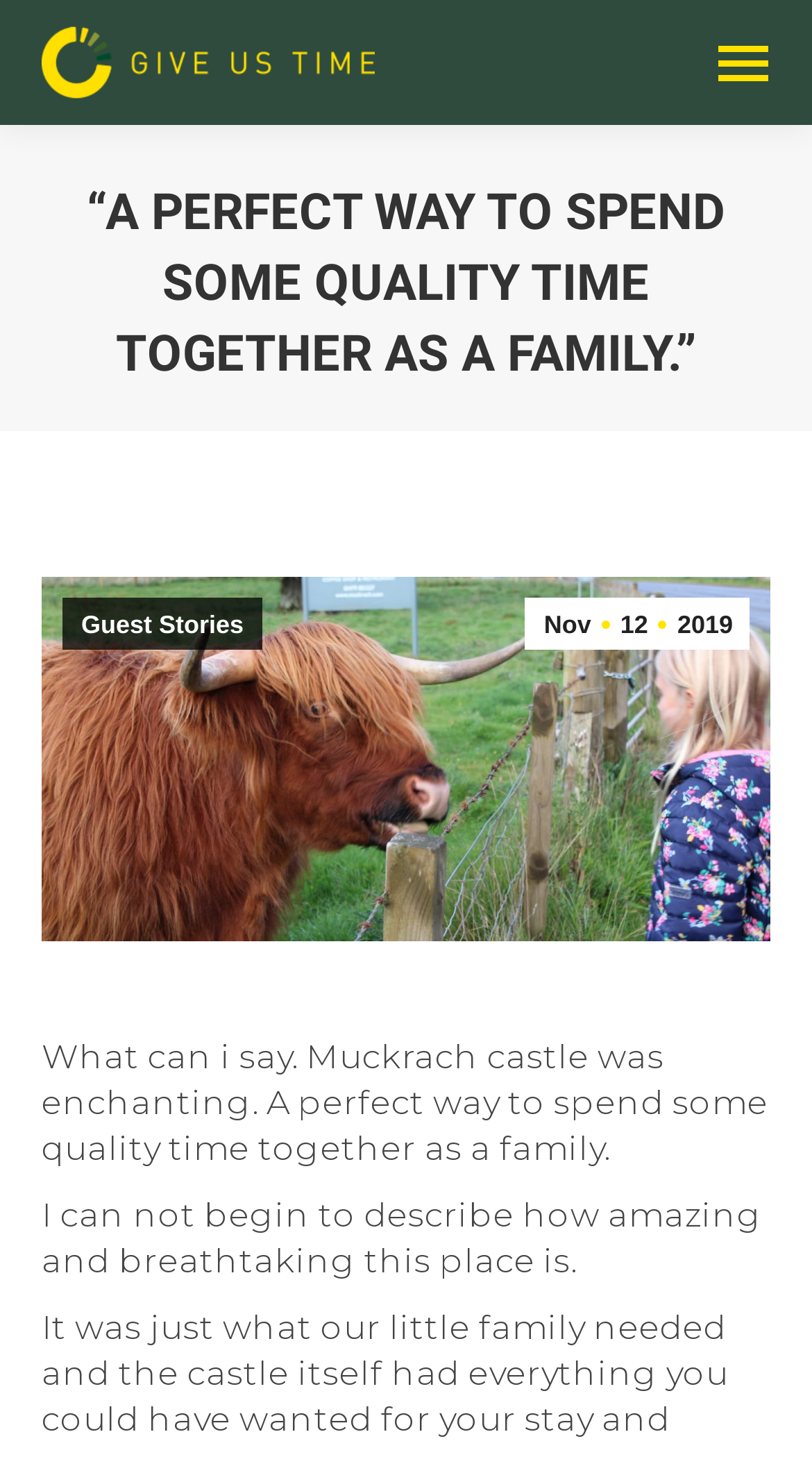Using the information shown in the image, answer the question with as much detail as possible: What is the date of the story?

The date of the story can be found in the breadcrumbs section, where it says 'You are here:', and the date 'Nov 12 2019' is a link next to 'Guest Stories'.